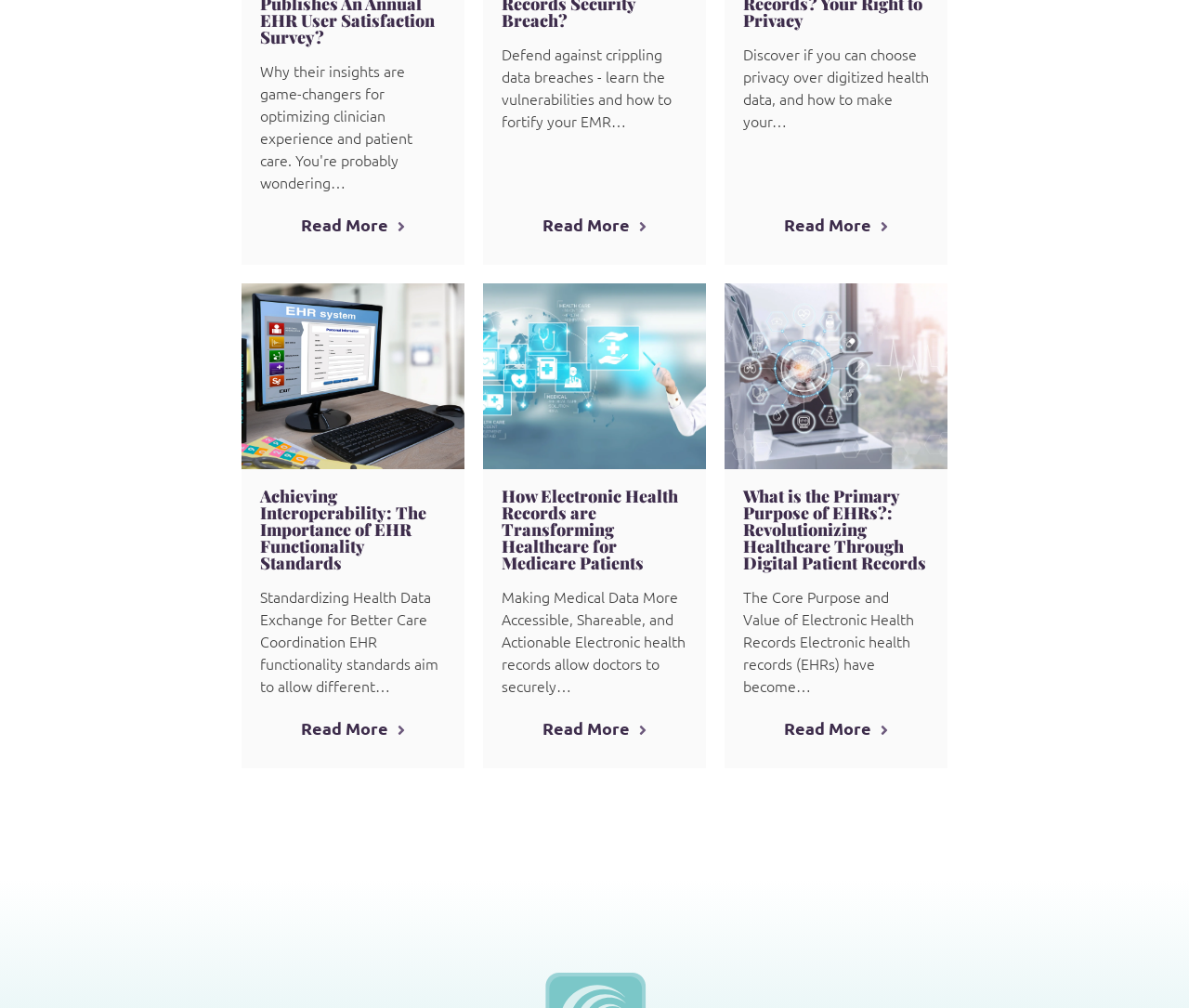Pinpoint the bounding box coordinates of the clickable area needed to execute the instruction: "Click the 'Read More' link to explore the importance of EHR functionality standards". The coordinates should be specified as four float numbers between 0 and 1, i.e., [left, top, right, bottom].

[0.253, 0.71, 0.341, 0.735]